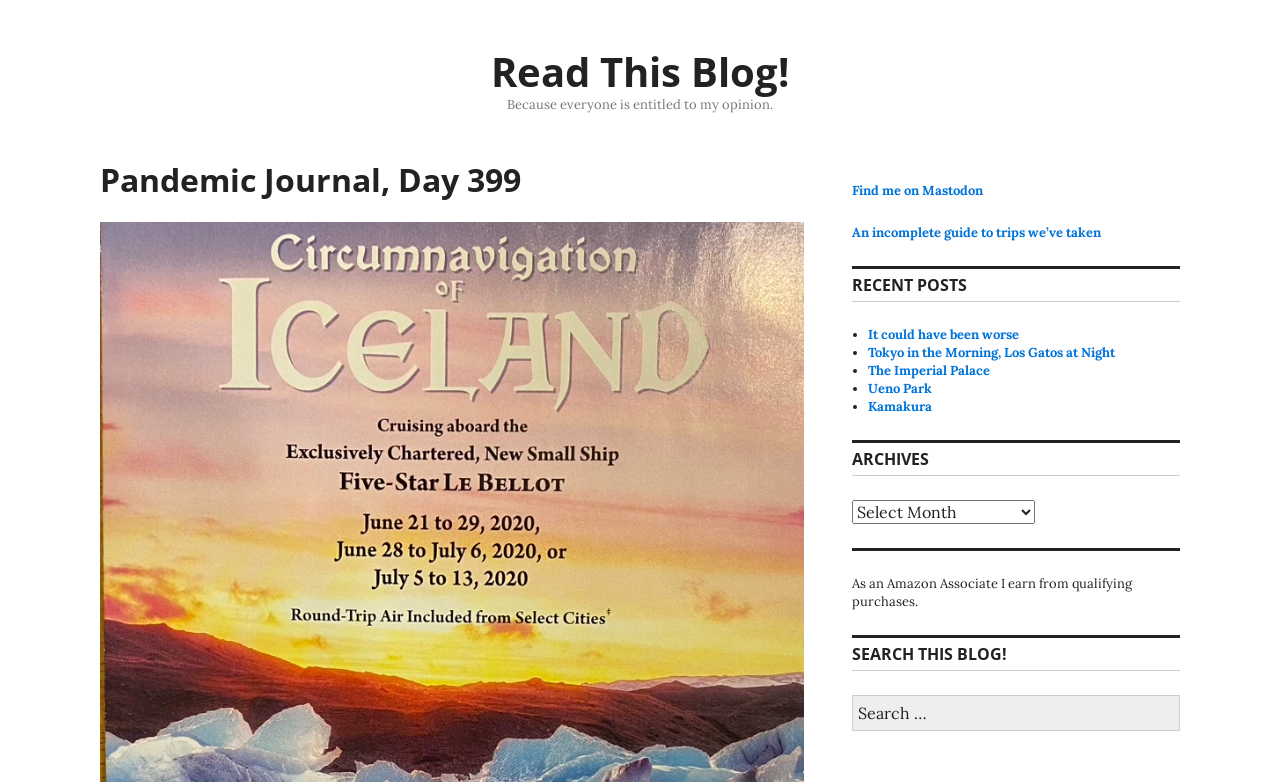Find and provide the bounding box coordinates for the UI element described with: "The Imperial Palace".

[0.678, 0.463, 0.774, 0.485]